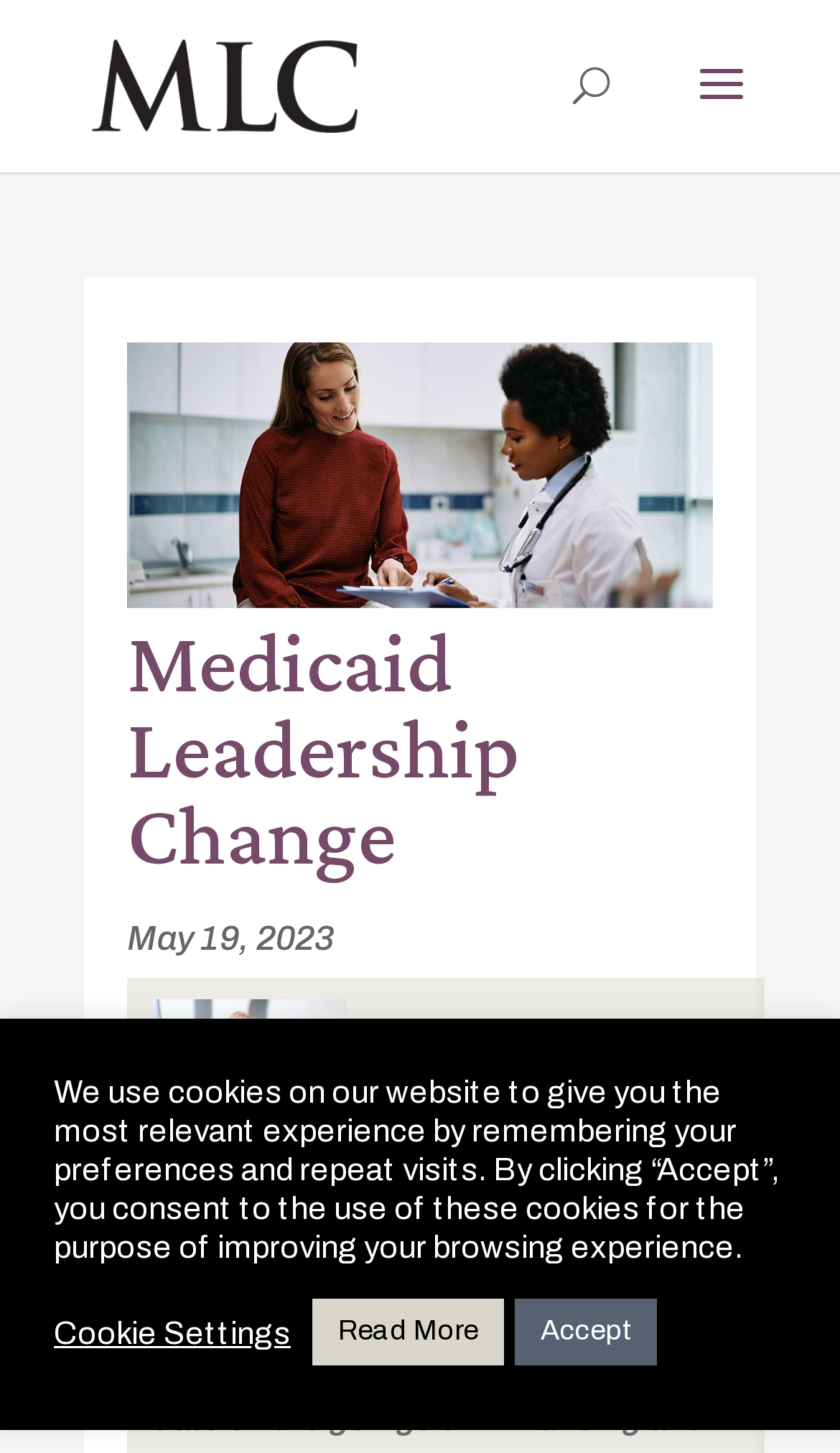What is the name of the organization linked at the top of the page?
Look at the image and respond with a one-word or short-phrase answer.

Michigan Legislative Consultants